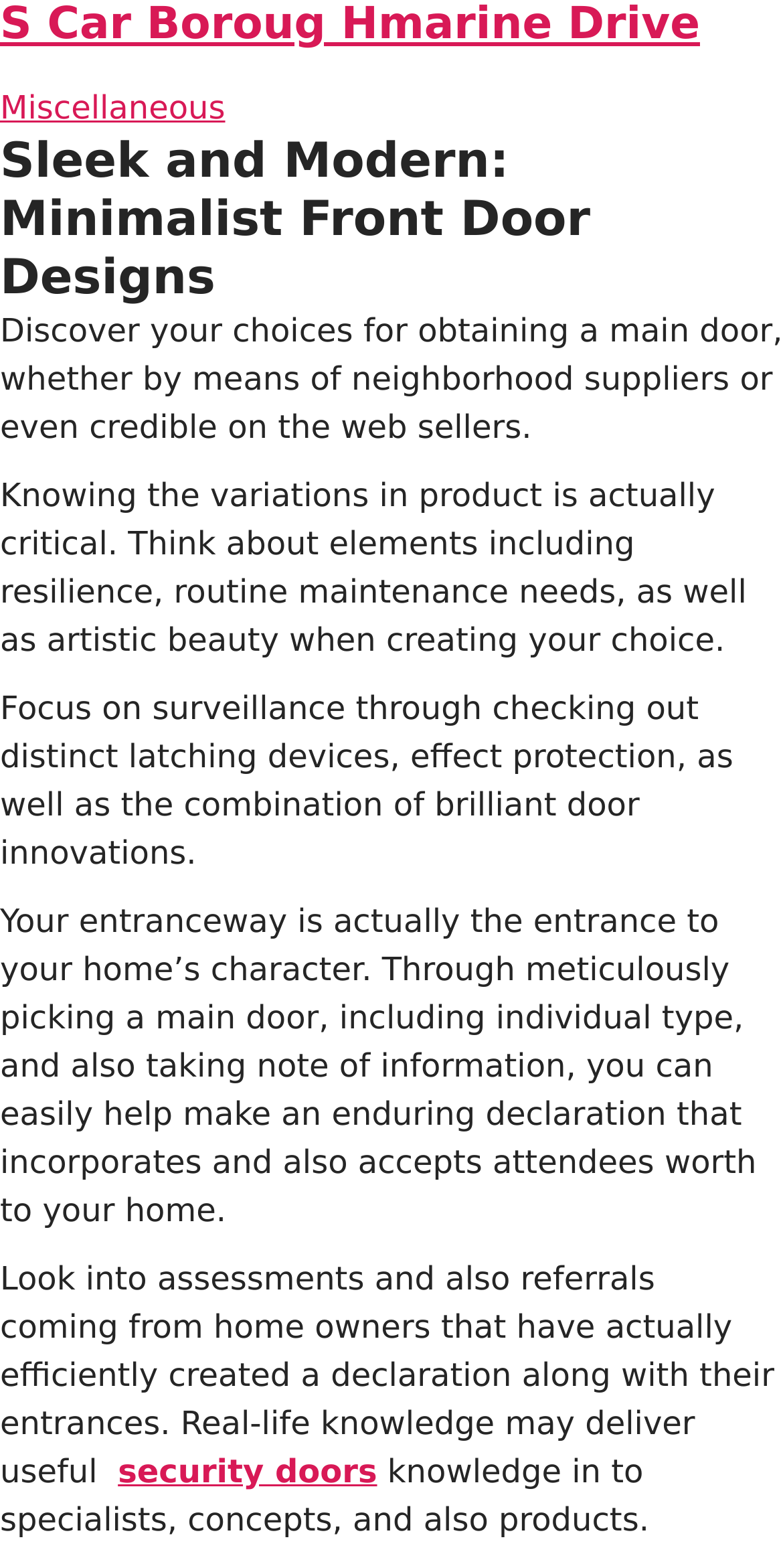Provide the bounding box for the UI element matching this description: "S Car Boroug Hmarine Drive".

[0.0, 0.0, 0.894, 0.034]